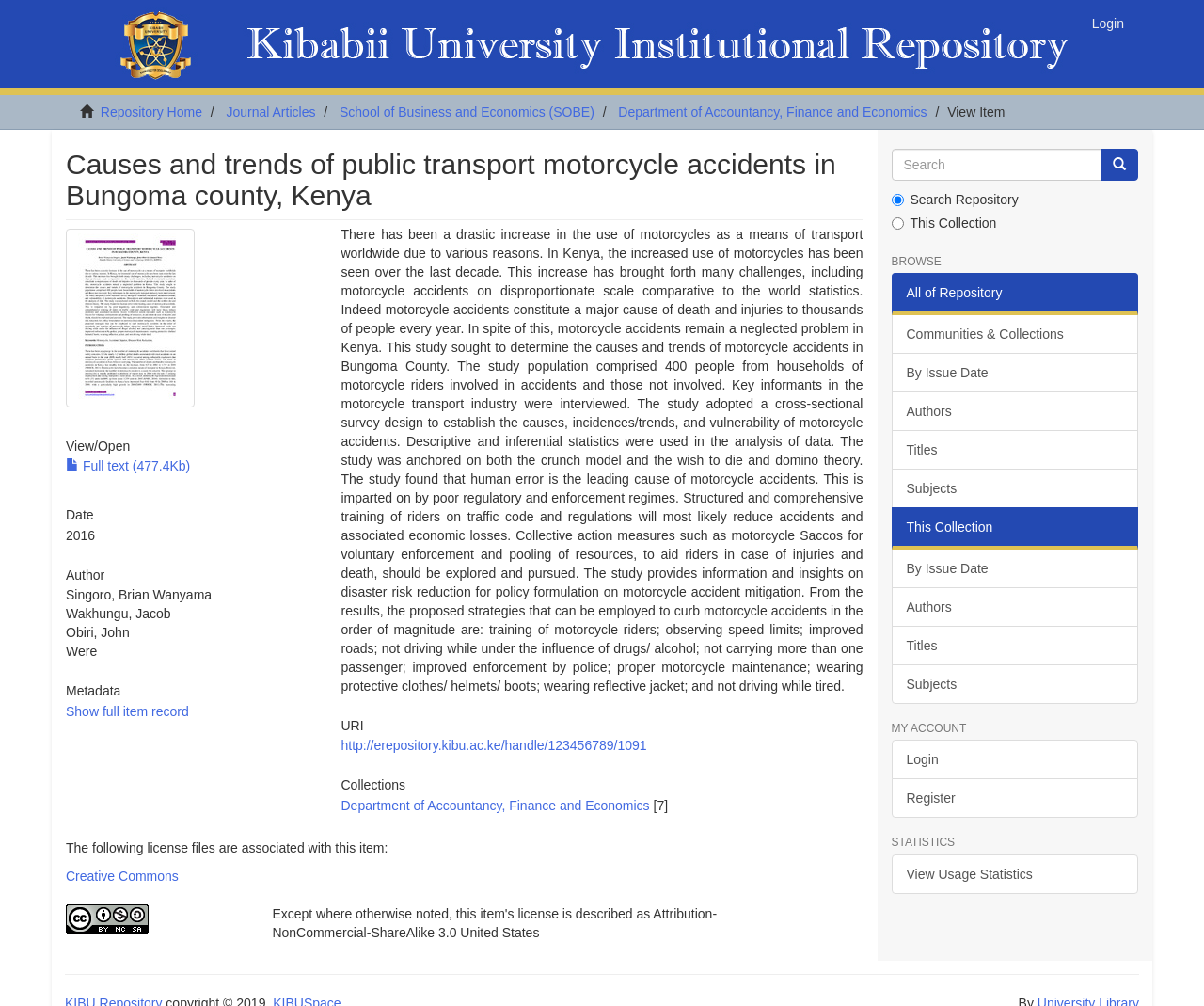Locate the bounding box coordinates of the segment that needs to be clicked to meet this instruction: "Meet Young Girls From Esplanada".

None